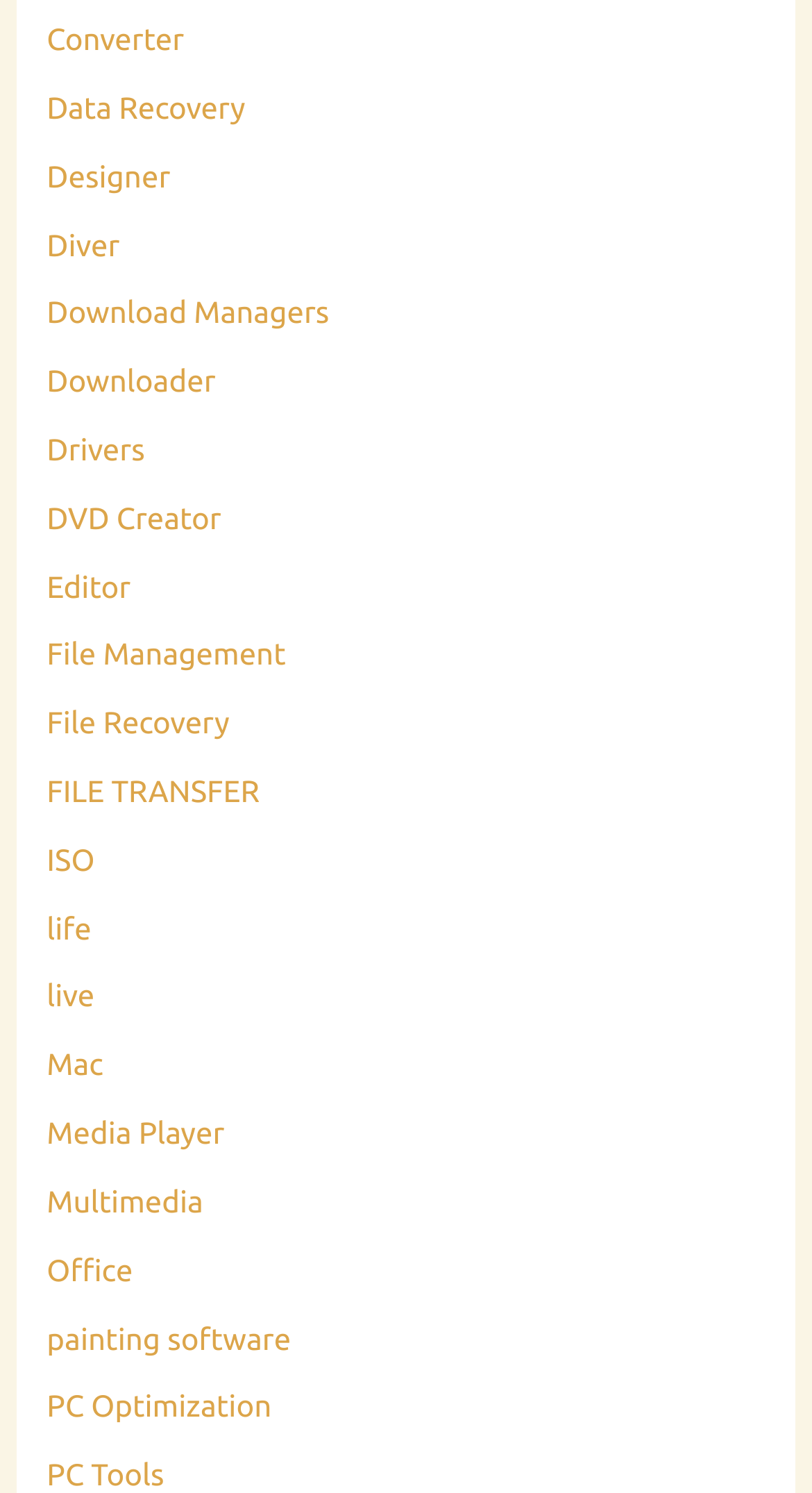Determine the bounding box coordinates for the clickable element required to fulfill the instruction: "Explore File Management". Provide the coordinates as four float numbers between 0 and 1, i.e., [left, top, right, bottom].

[0.058, 0.426, 0.352, 0.45]